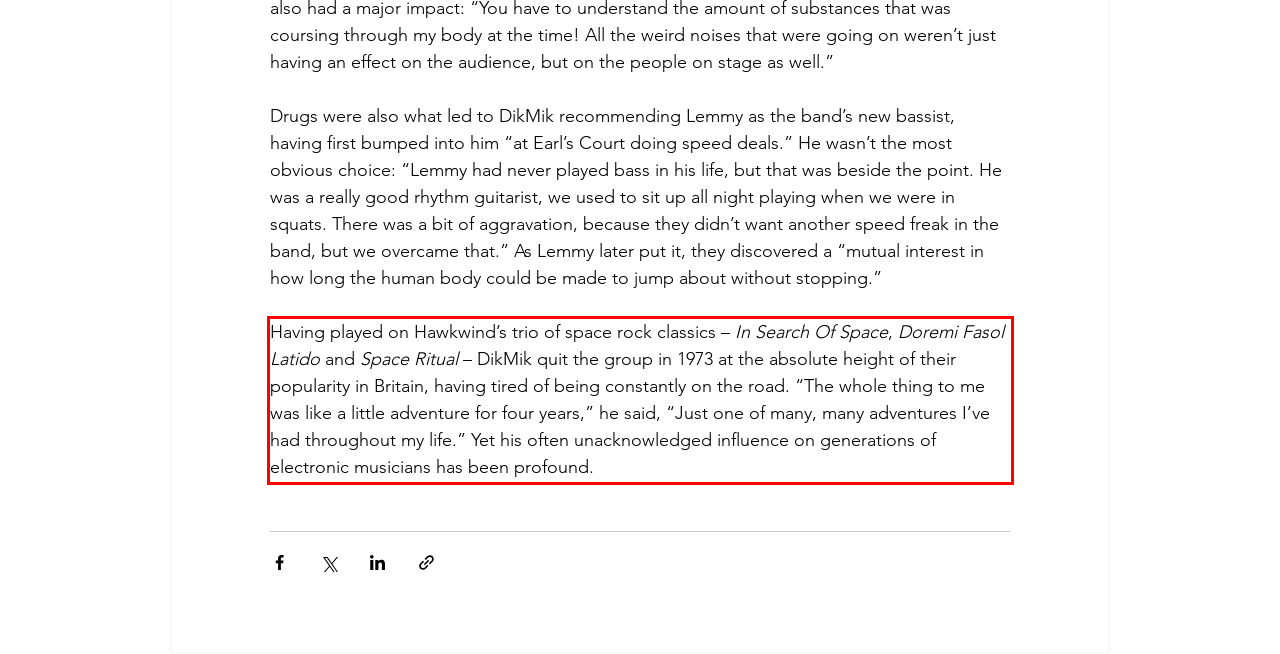Look at the provided screenshot of the webpage and perform OCR on the text within the red bounding box.

Having played on Hawkwind’s trio of space rock classics – In Search Of Space, Doremi Fasol Latido and Space Ritual – DikMik quit the group in 1973 at the absolute height of their popularity in Britain, having tired of being constantly on the road. “The whole thing to me was like a little adventure for four years,” he said, “Just one of many, many adventures I’ve had throughout my life.” Yet his often unacknowledged influence on generations of electronic musicians has been profound.